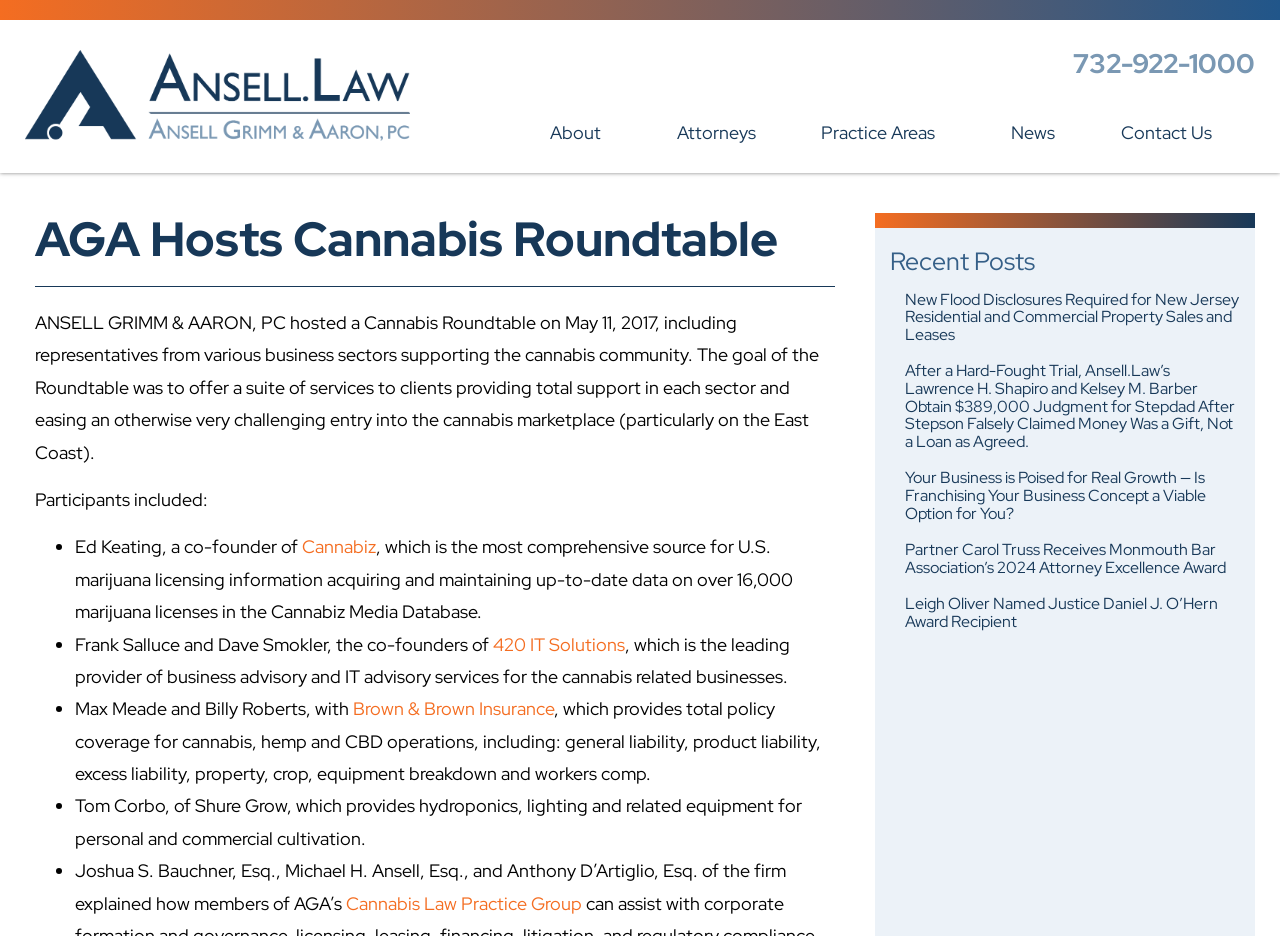Please indicate the bounding box coordinates for the clickable area to complete the following task: "Call the phone number". The coordinates should be specified as four float numbers between 0 and 1, i.e., [left, top, right, bottom].

[0.838, 0.049, 0.98, 0.087]